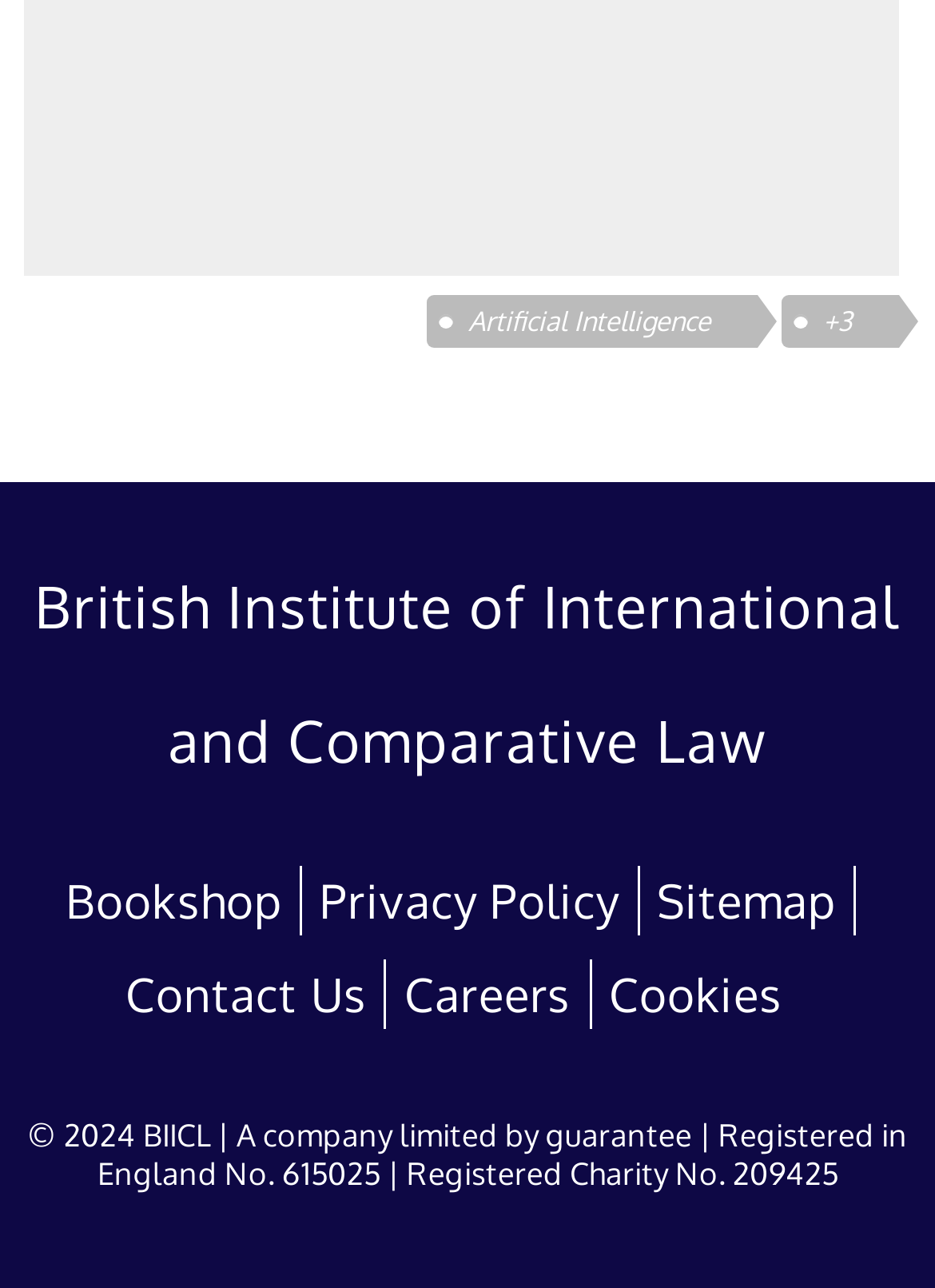Predict the bounding box of the UI element based on the description: "Sitemap". The coordinates should be four float numbers between 0 and 1, formatted as [left, top, right, bottom].

[0.703, 0.676, 0.894, 0.722]